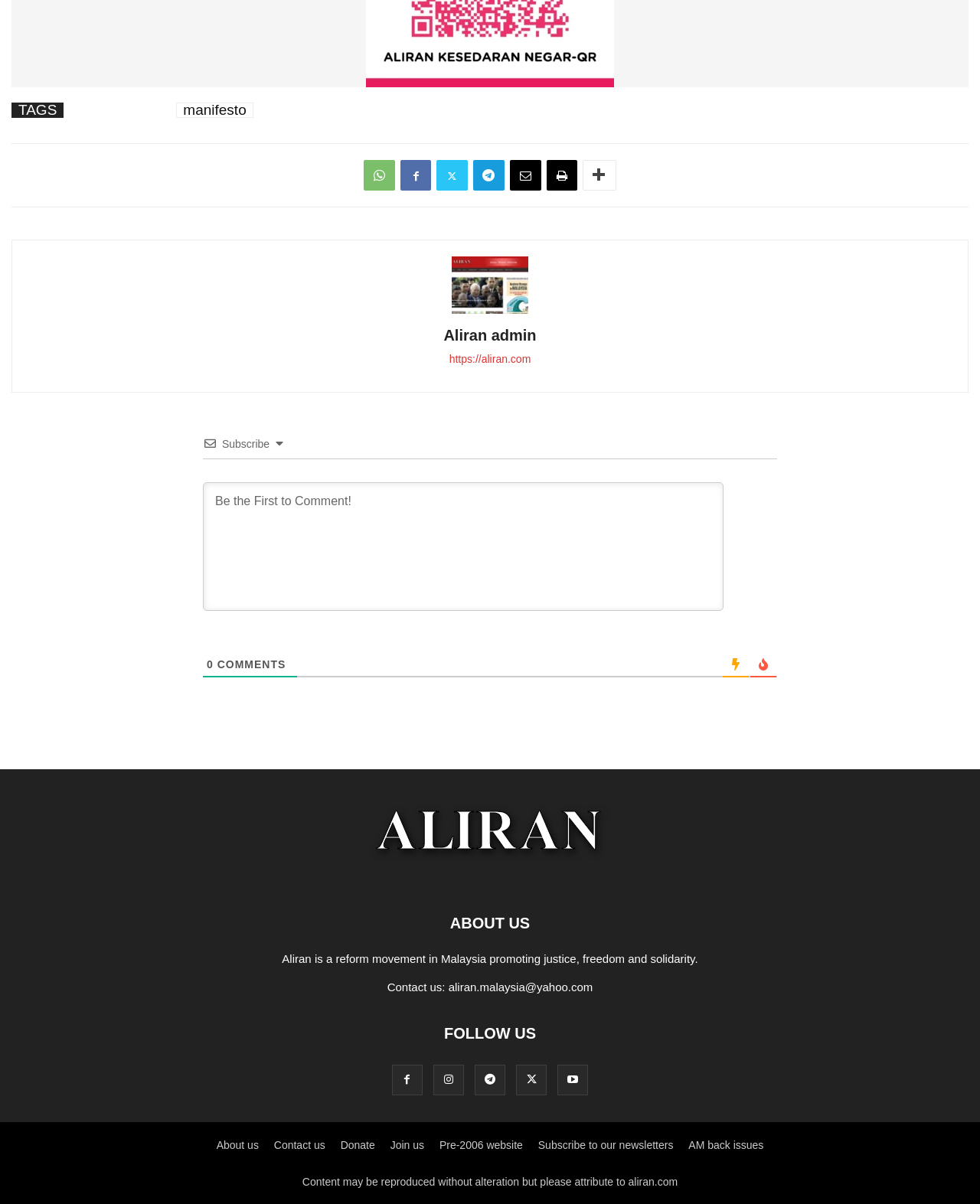How can one contact Aliran?
From the image, provide a succinct answer in one word or a short phrase.

Through email